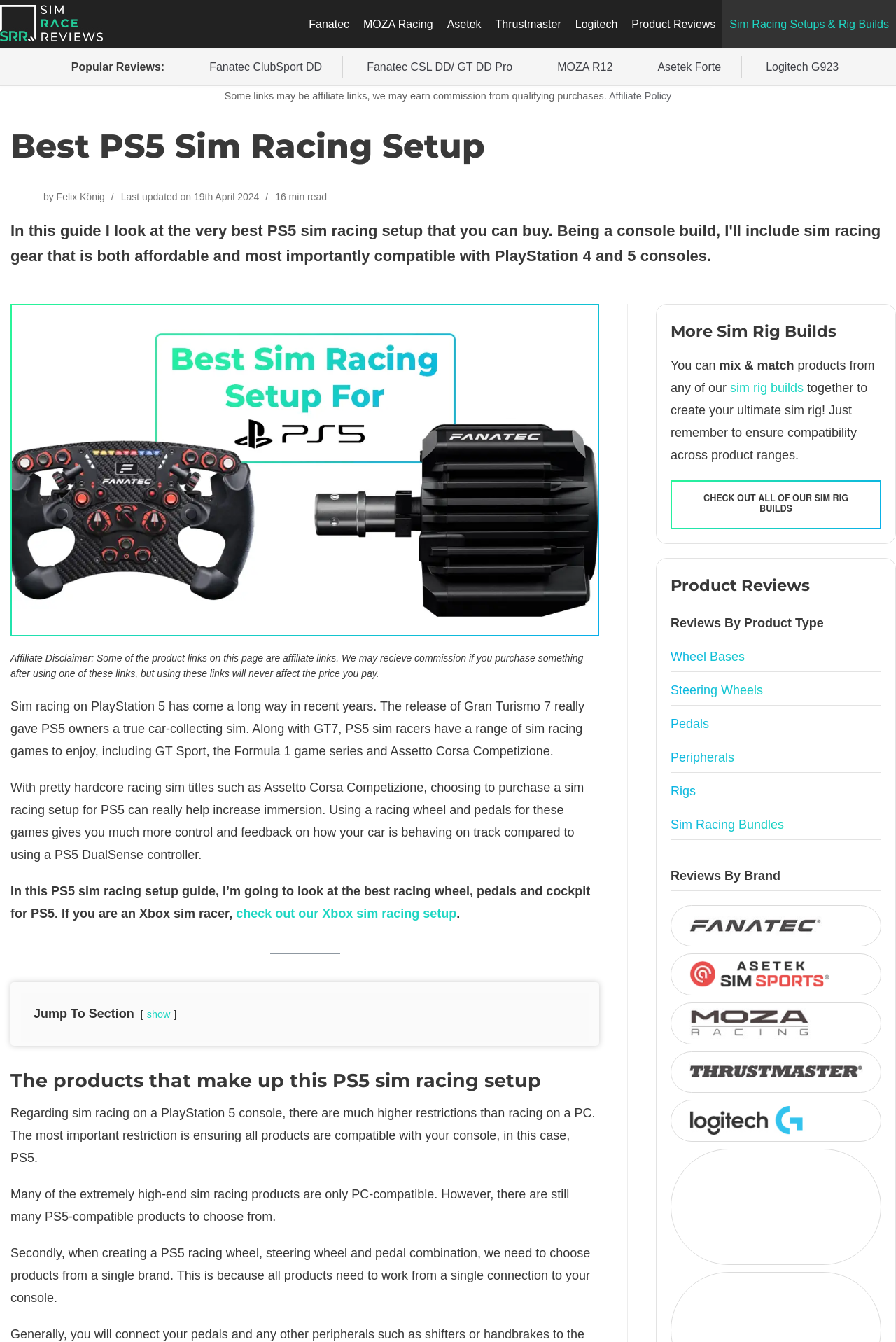What is the purpose of using a racing wheel and pedals?
Examine the image and give a concise answer in one word or a short phrase.

Increase immersion